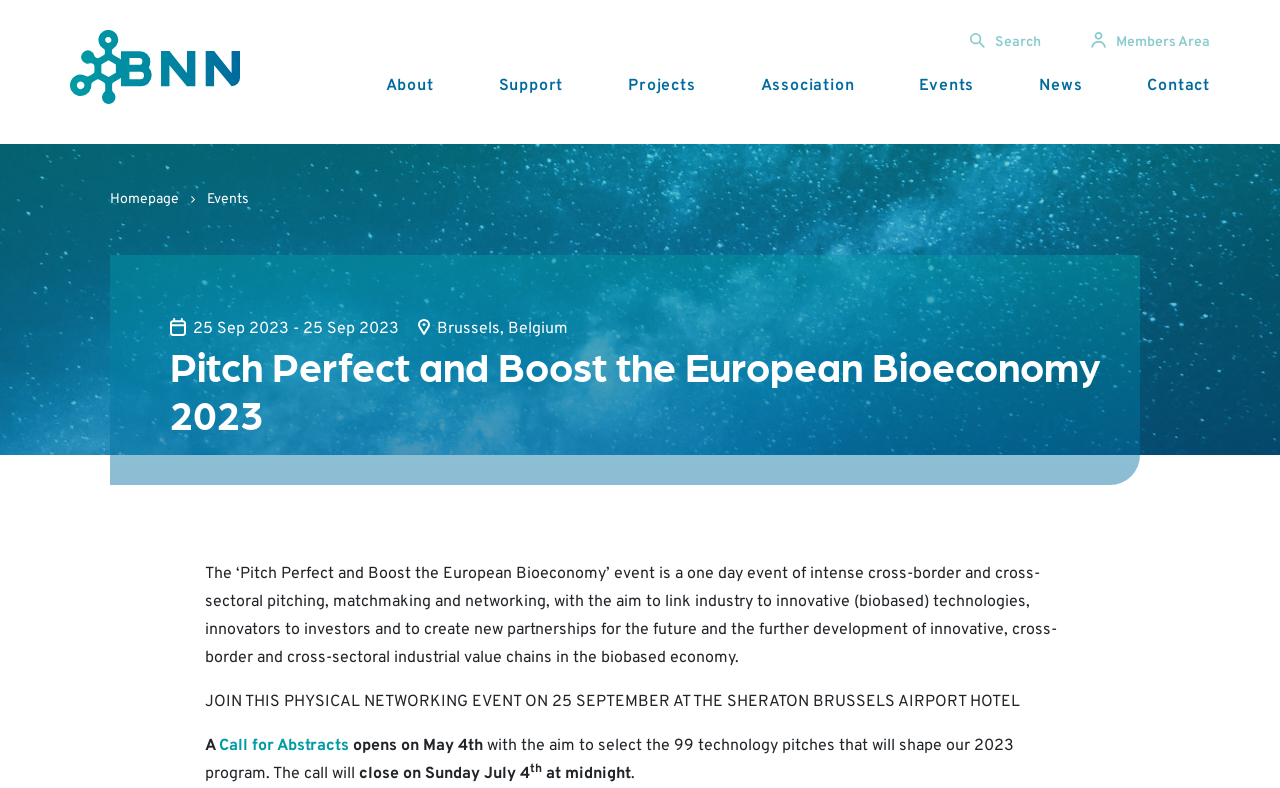Find the bounding box coordinates of the element you need to click on to perform this action: 'Click the BioNanoNet logo'. The coordinates should be represented by four float values between 0 and 1, in the format [left, top, right, bottom].

[0.055, 0.038, 0.188, 0.132]